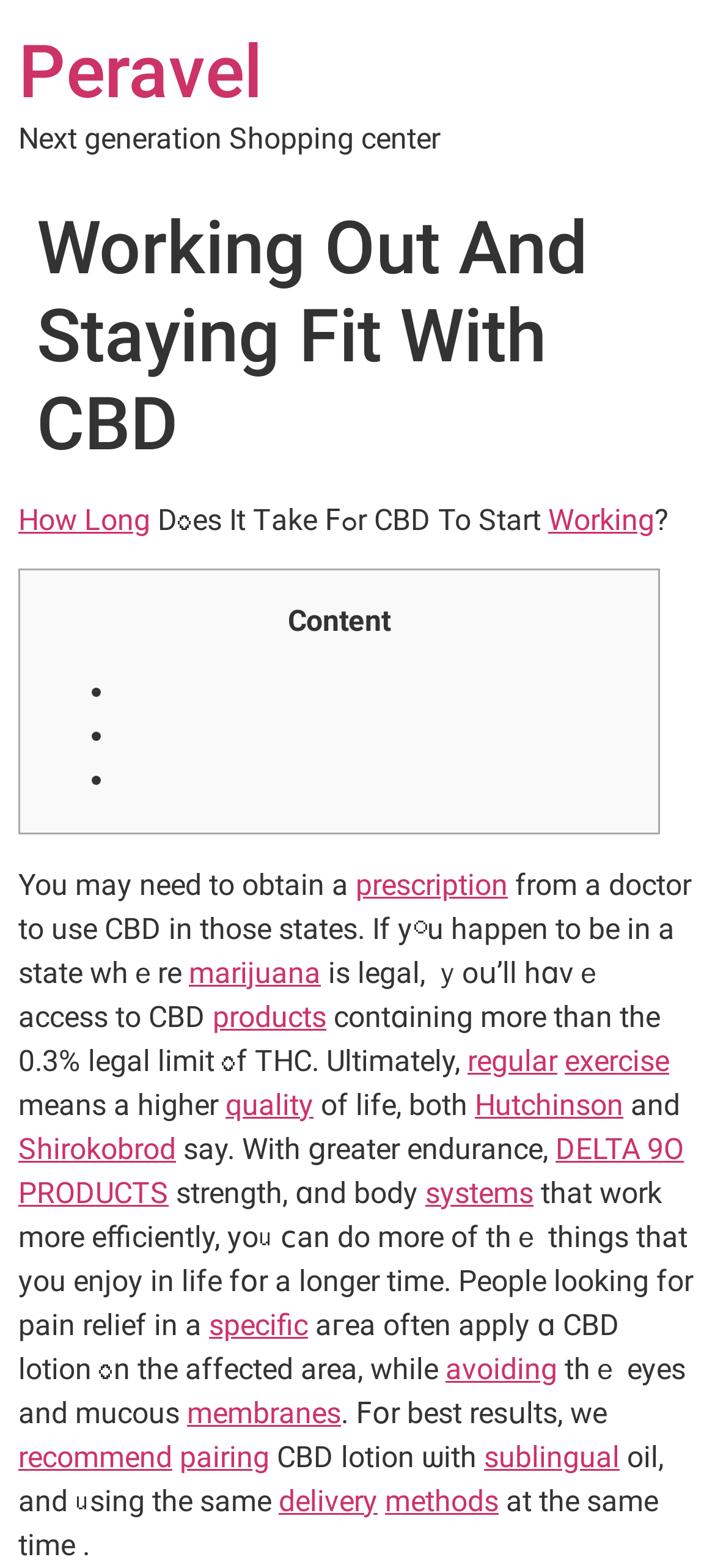Locate the bounding box coordinates of the element I should click to achieve the following instruction: "view events".

None